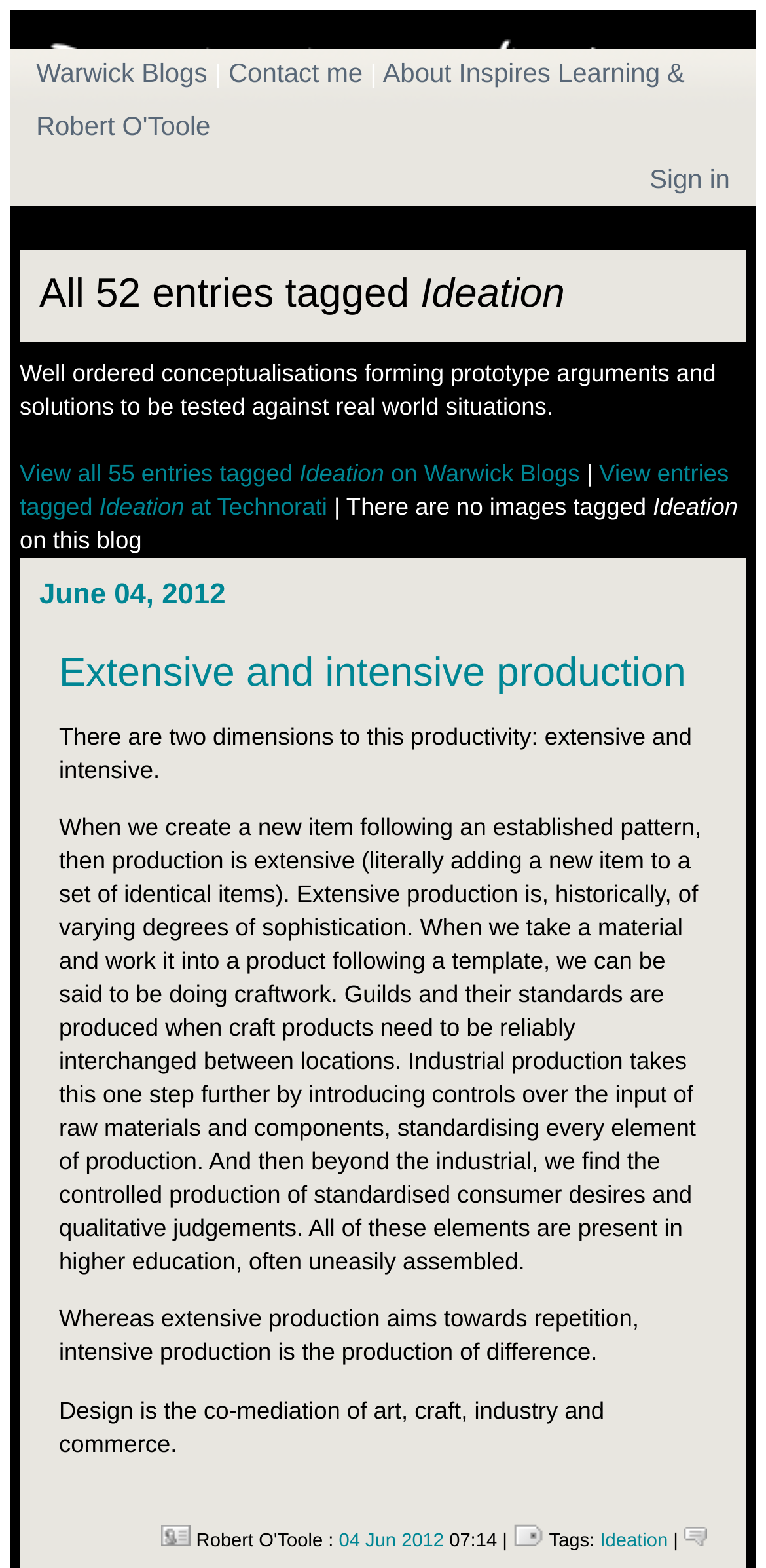Kindly provide the bounding box coordinates of the section you need to click on to fulfill the given instruction: "Read the blog post 'Extensive and intensive production'".

[0.077, 0.414, 0.923, 0.447]